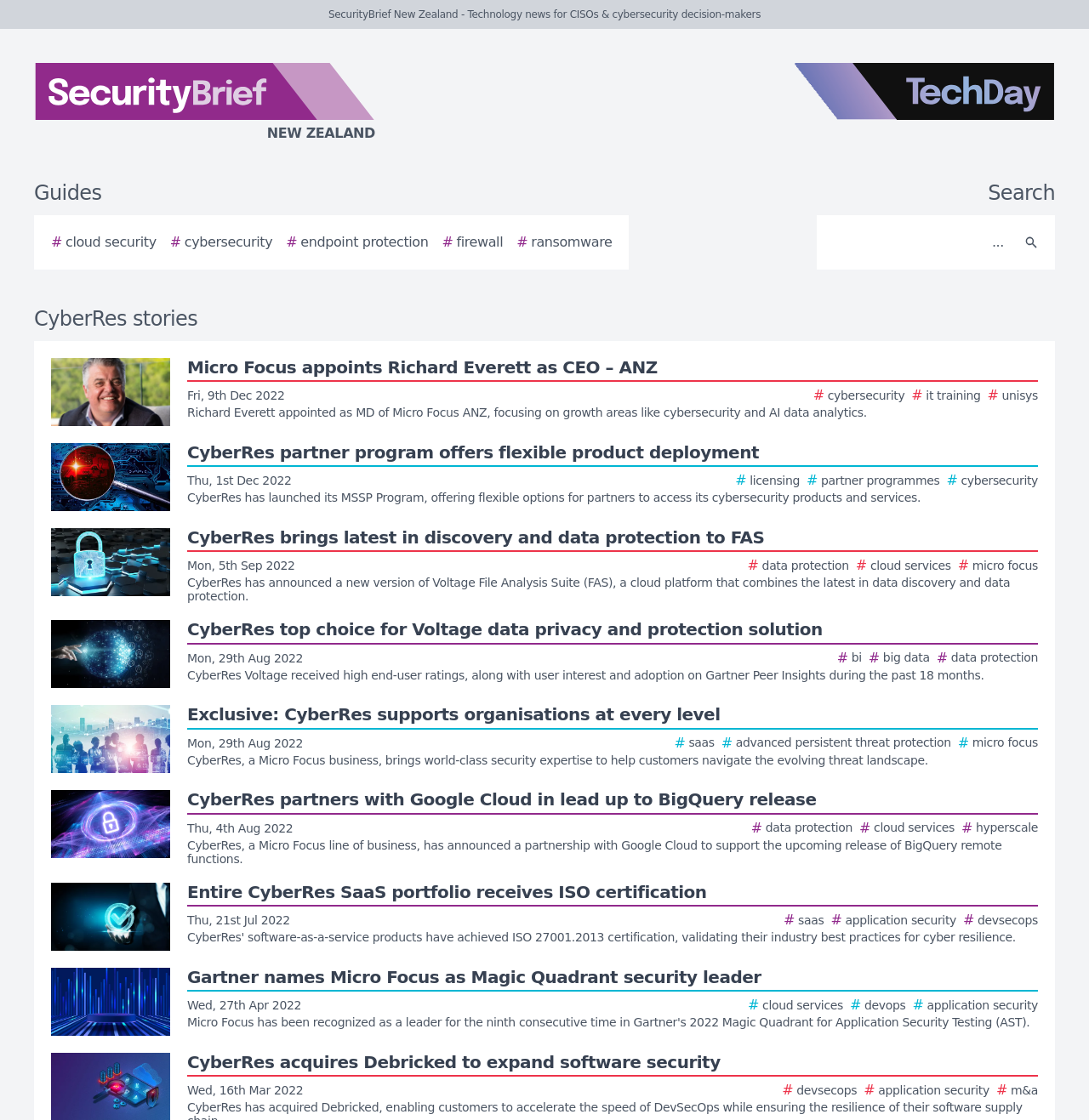Given the element description roasted meats, identify the bounding box coordinates for the UI element on the webpage screenshot. The format should be (top-left x, top-left y, bottom-right x, bottom-right y), with values between 0 and 1.

None